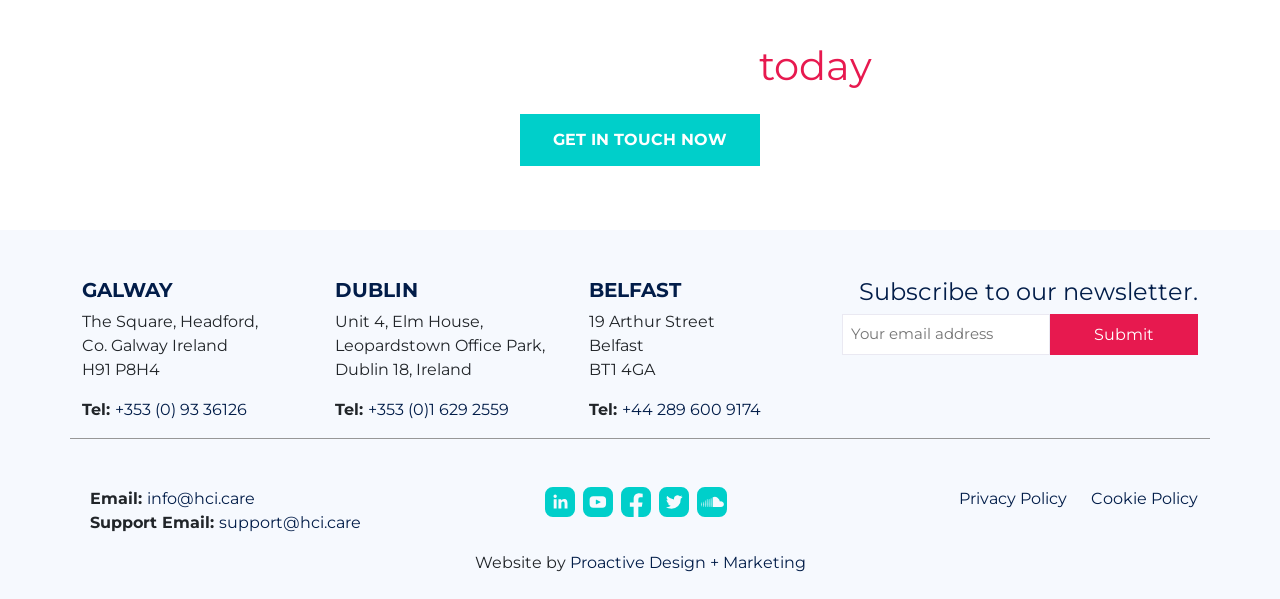Indicate the bounding box coordinates of the element that needs to be clicked to satisfy the following instruction: "Click Submit". The coordinates should be four float numbers between 0 and 1, i.e., [left, top, right, bottom].

[0.82, 0.525, 0.936, 0.593]